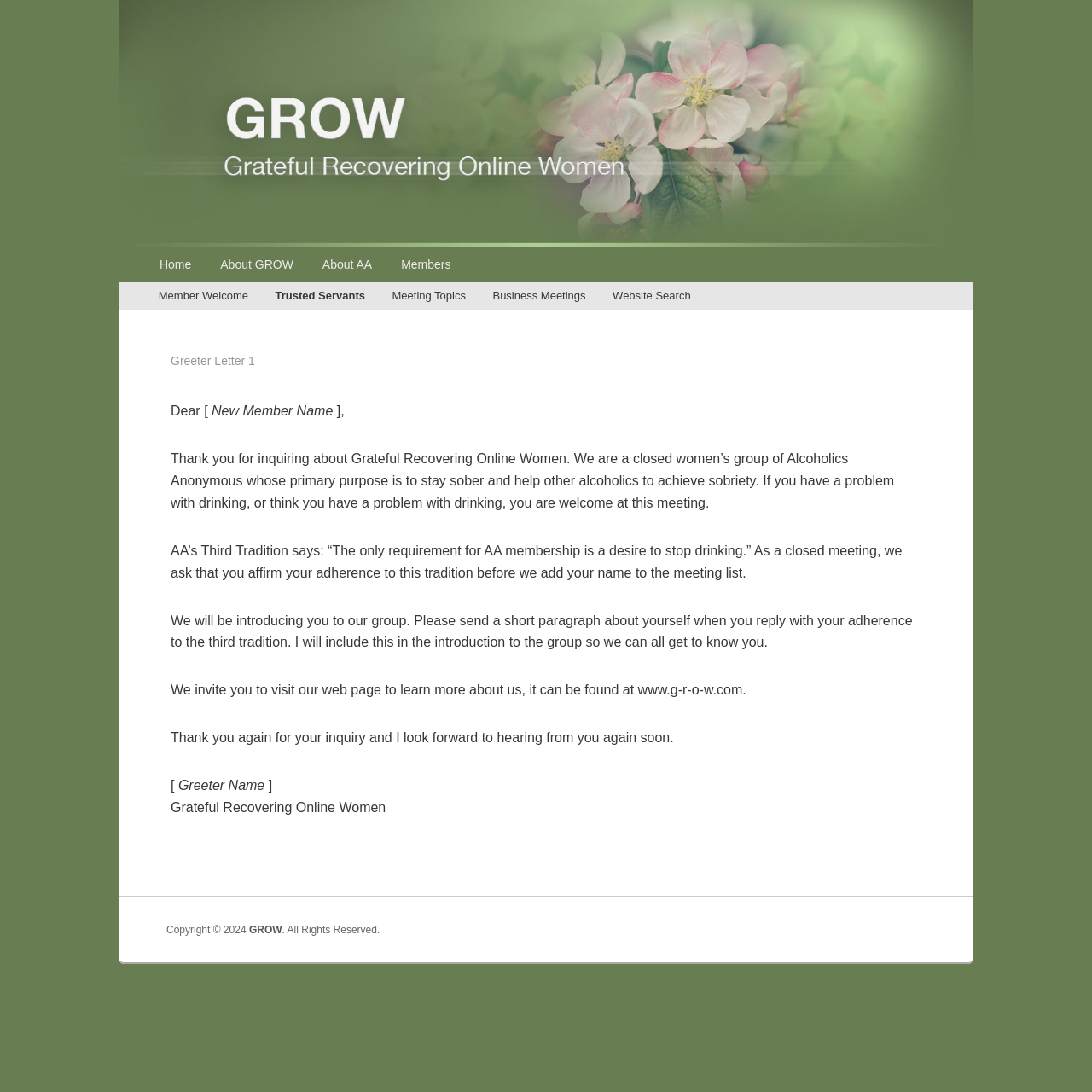From the screenshot, find the bounding box of the UI element matching this description: "View Larger Image". Supply the bounding box coordinates in the form [left, top, right, bottom], each a float between 0 and 1.

None